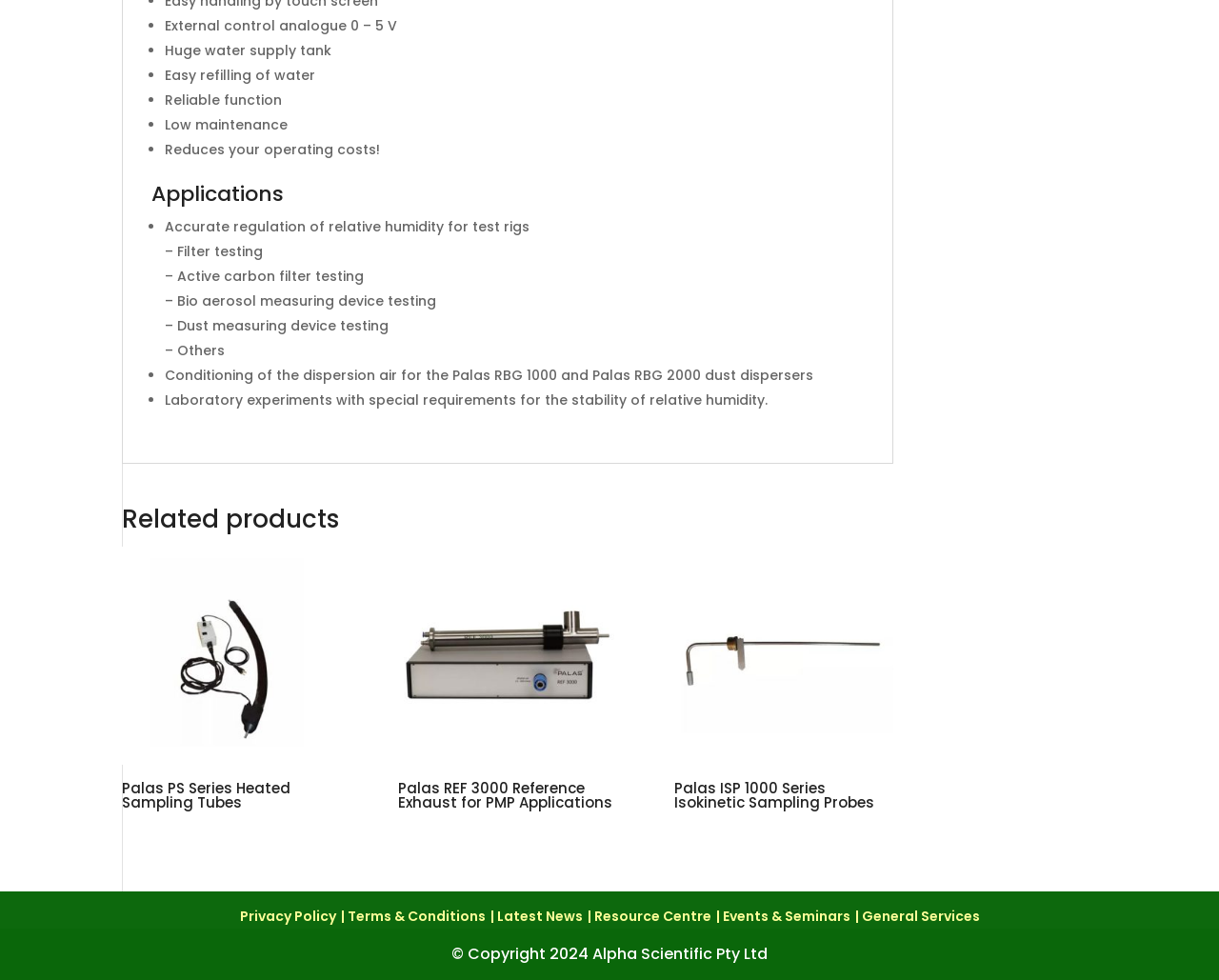Please give a succinct answer using a single word or phrase:
What is the purpose of the device?

Humidity control